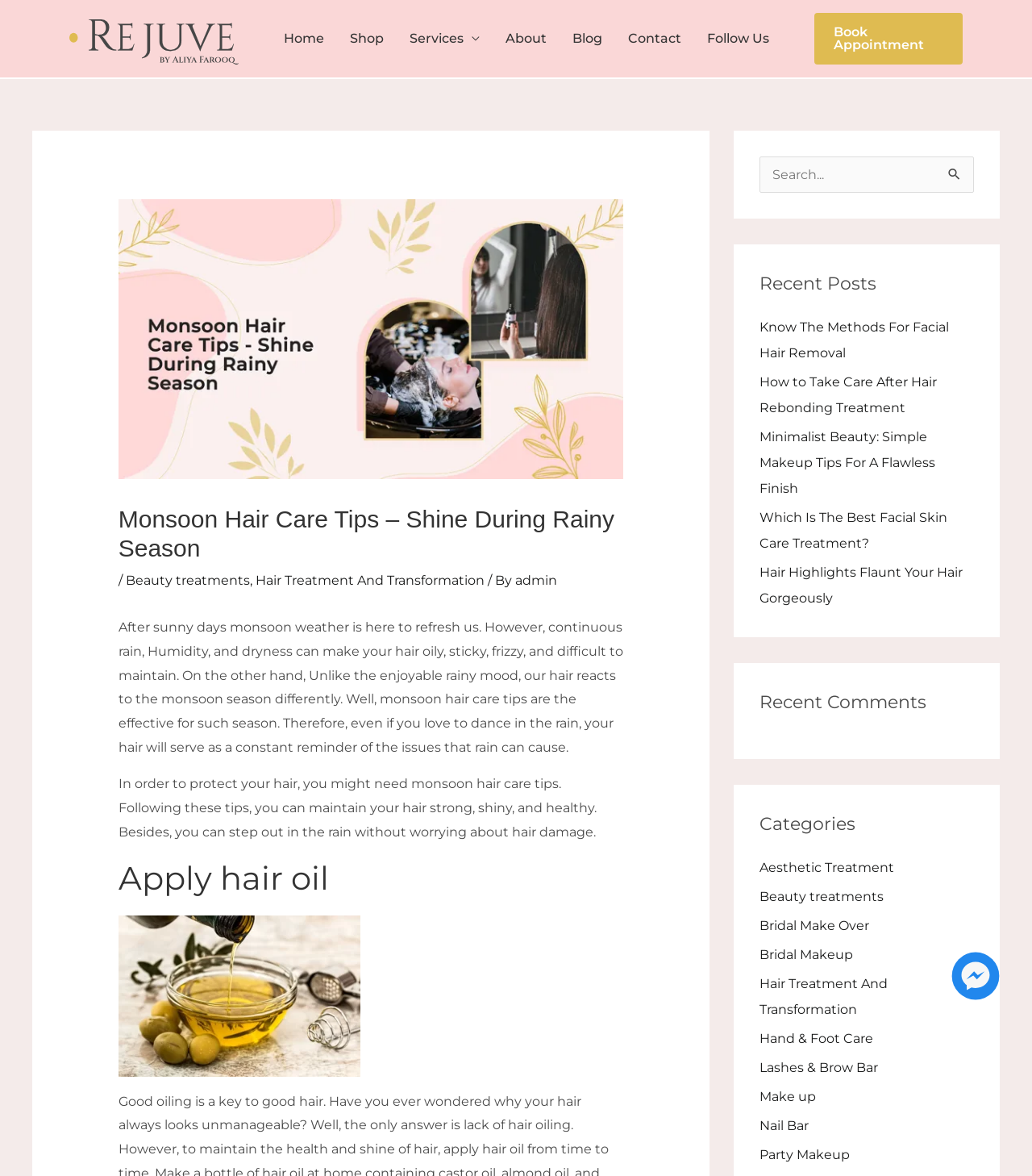Using the information in the image, give a comprehensive answer to the question: 
What is the purpose of the monsoon hair care tips?

The purpose of the monsoon hair care tips is to protect hair from the effects of monsoon weather, such as oiliness, stickiness, frizz, and damage, and to maintain strong, shiny, and healthy hair, as mentioned in the paragraph below the heading 'Monsoon Hair Care Tips – Shine During Rainy Season'.